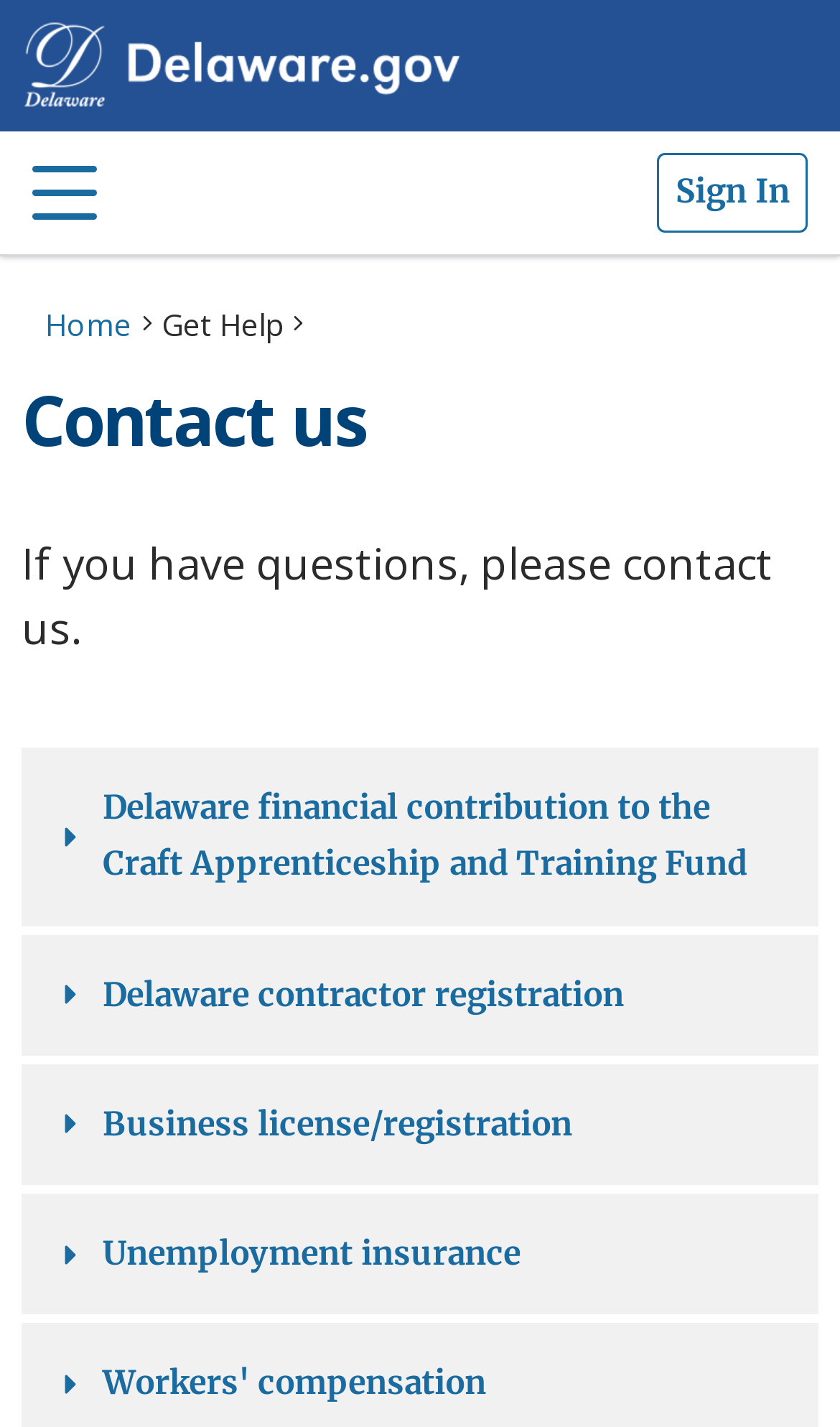Please specify the bounding box coordinates of the element that should be clicked to execute the given instruction: 'Click the Get Help link'. Ensure the coordinates are four float numbers between 0 and 1, expressed as [left, top, right, bottom].

[0.192, 0.213, 0.336, 0.242]